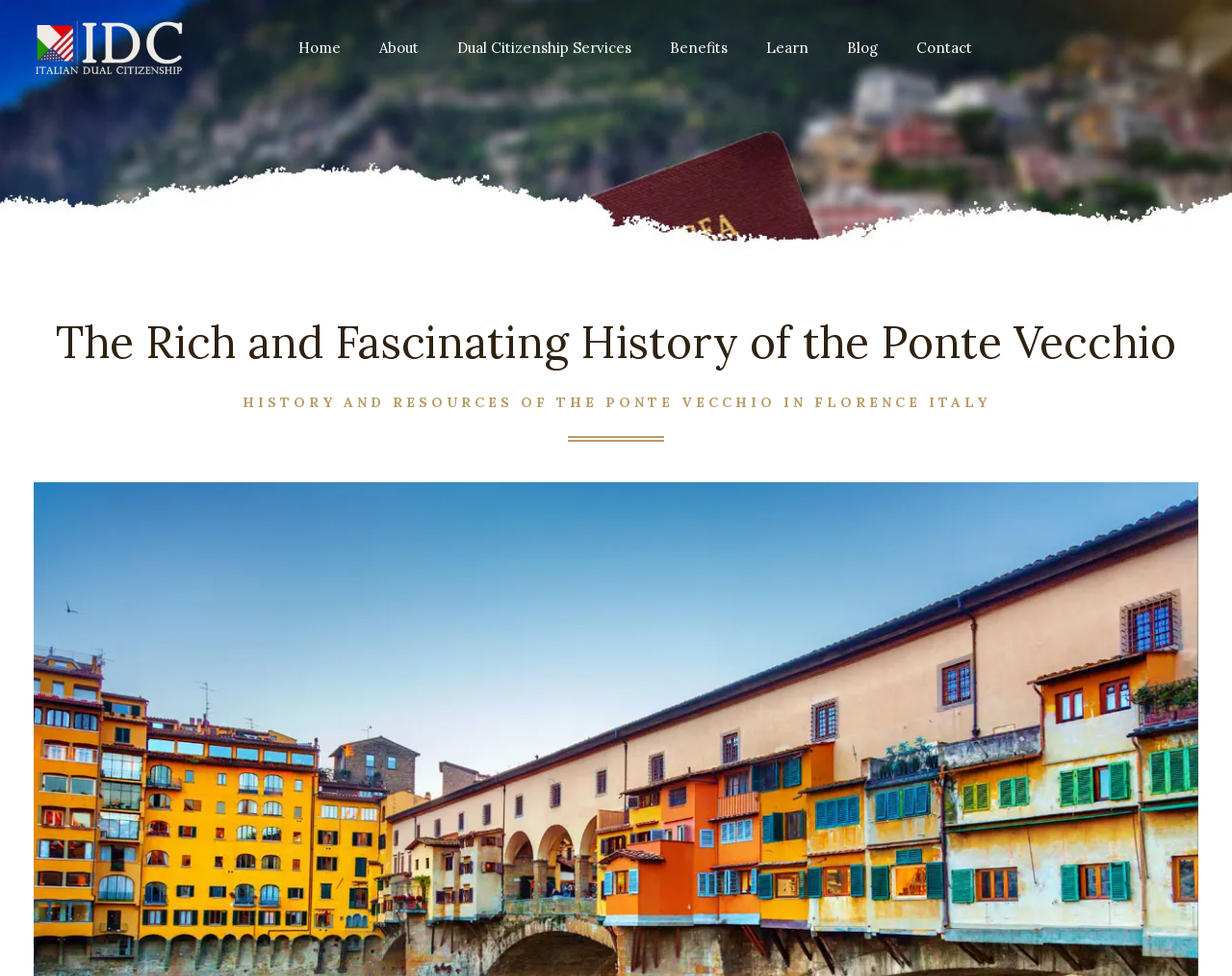Respond to the question below with a concise word or phrase:
What is the city where the Ponte Vecchio is located?

Florence